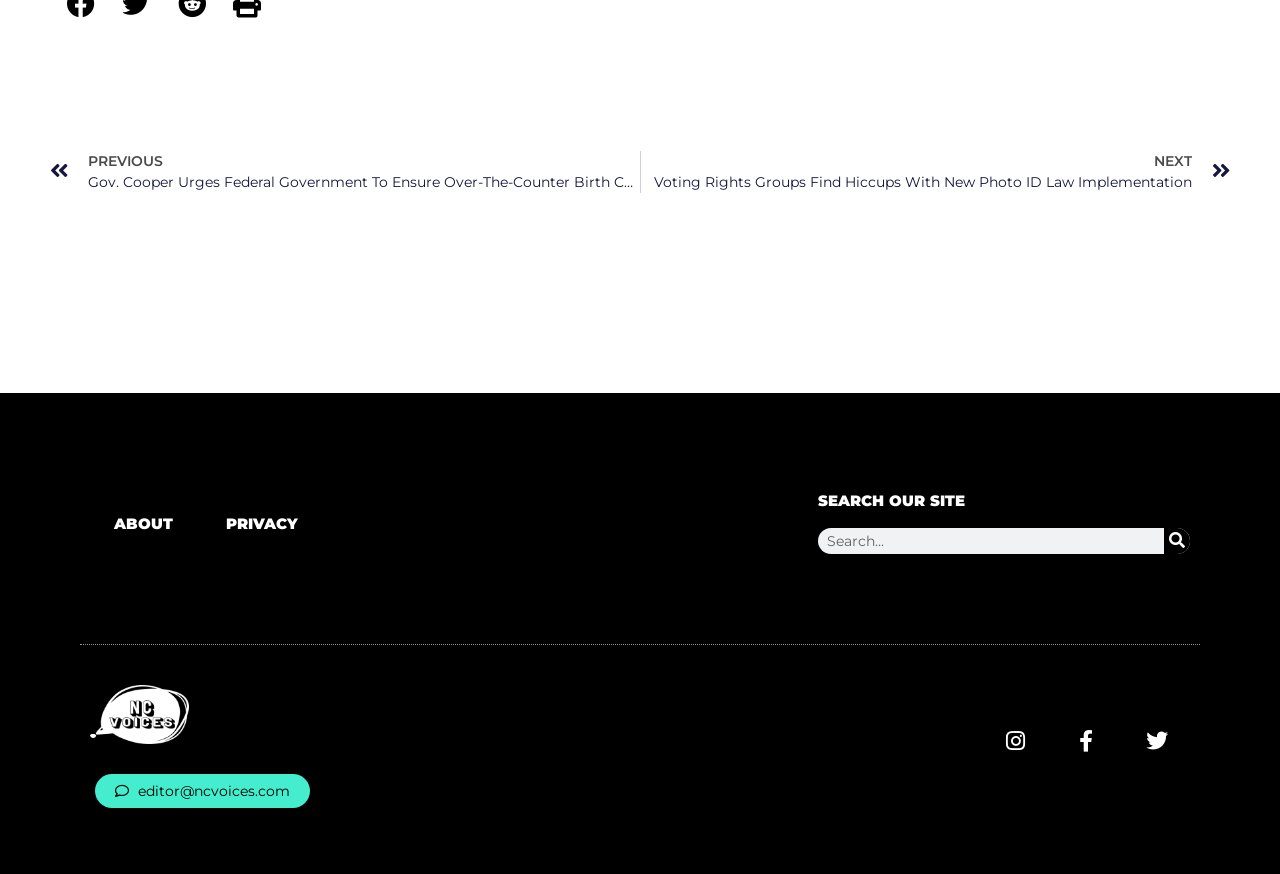How many footer links are there?
Based on the visual information, provide a detailed and comprehensive answer.

I counted the number of links at the bottom of the webpage, which are 'ABOUT', 'PRIVACY', an empty link, 'editor@ncvoices.com', and three social media links, totaling five footer links.